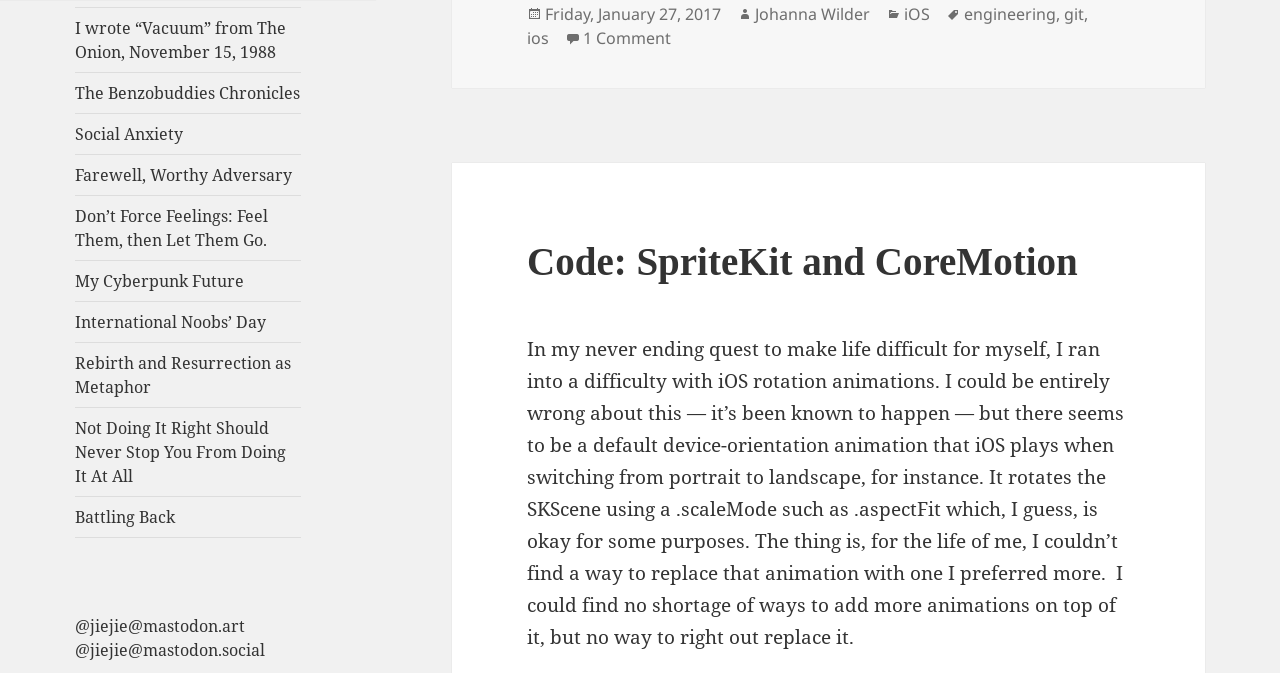Pinpoint the bounding box coordinates of the clickable element to carry out the following instruction: "Read the WhatsApp news of the Week."

None